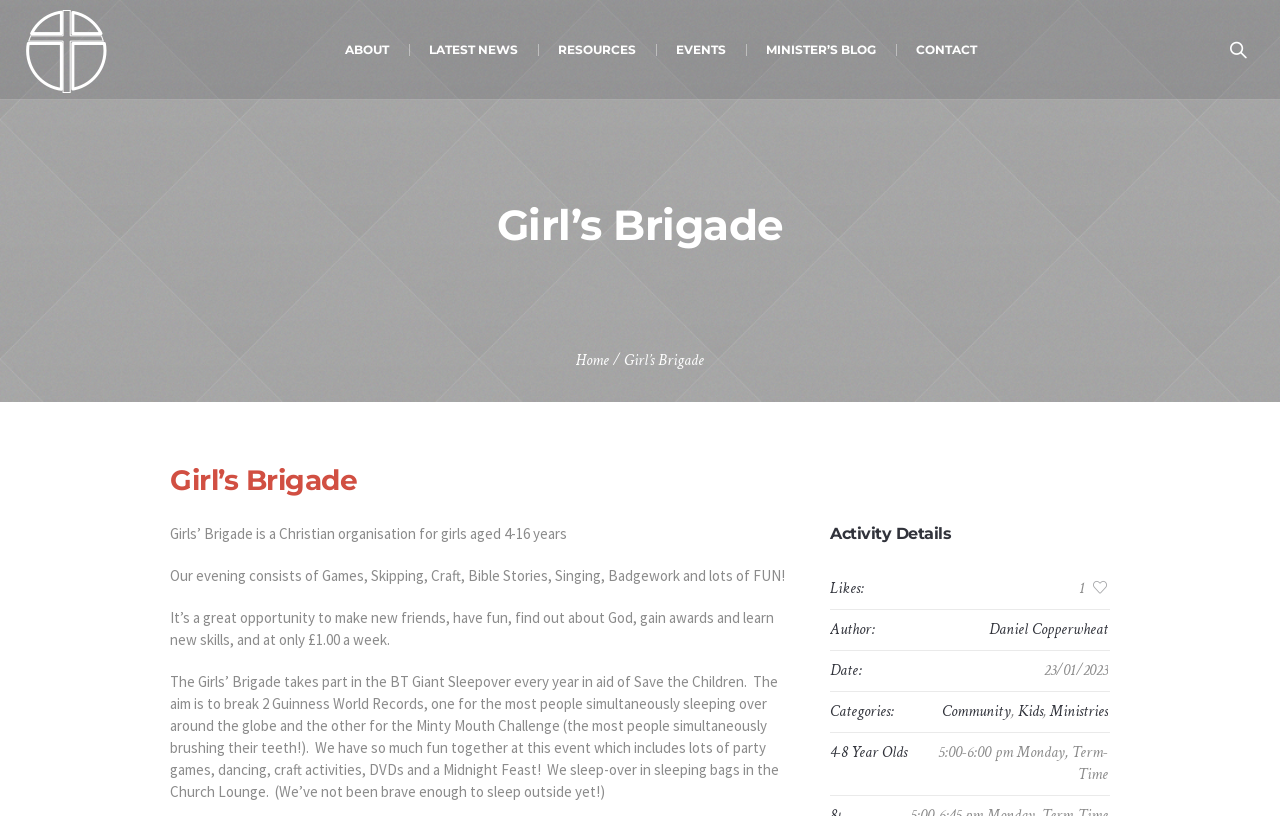Determine the bounding box coordinates for the region that must be clicked to execute the following instruction: "Click the Home link".

[0.45, 0.429, 0.476, 0.455]